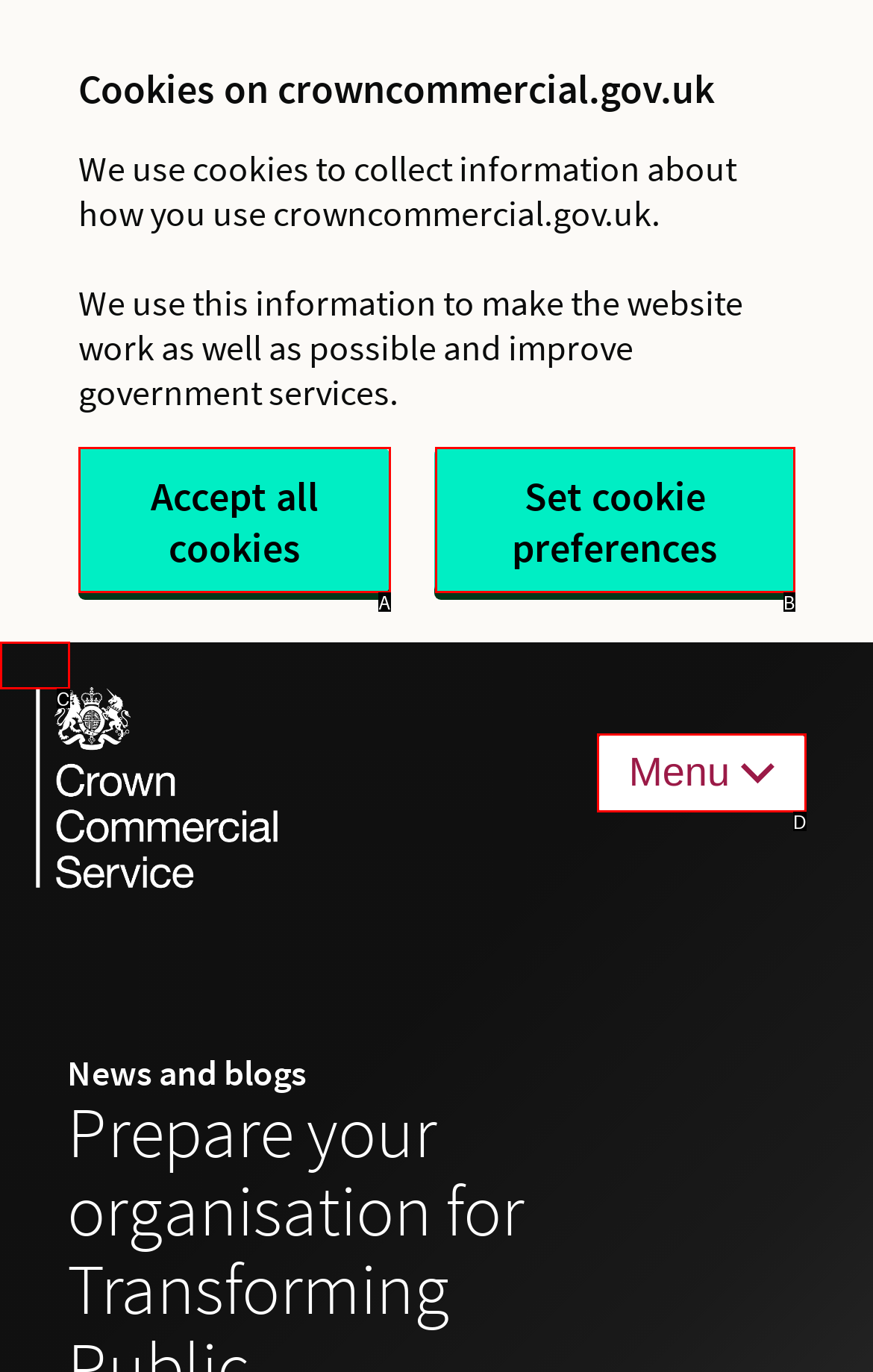Based on the element description: Skip to main content, choose the HTML element that matches best. Provide the letter of your selected option.

C